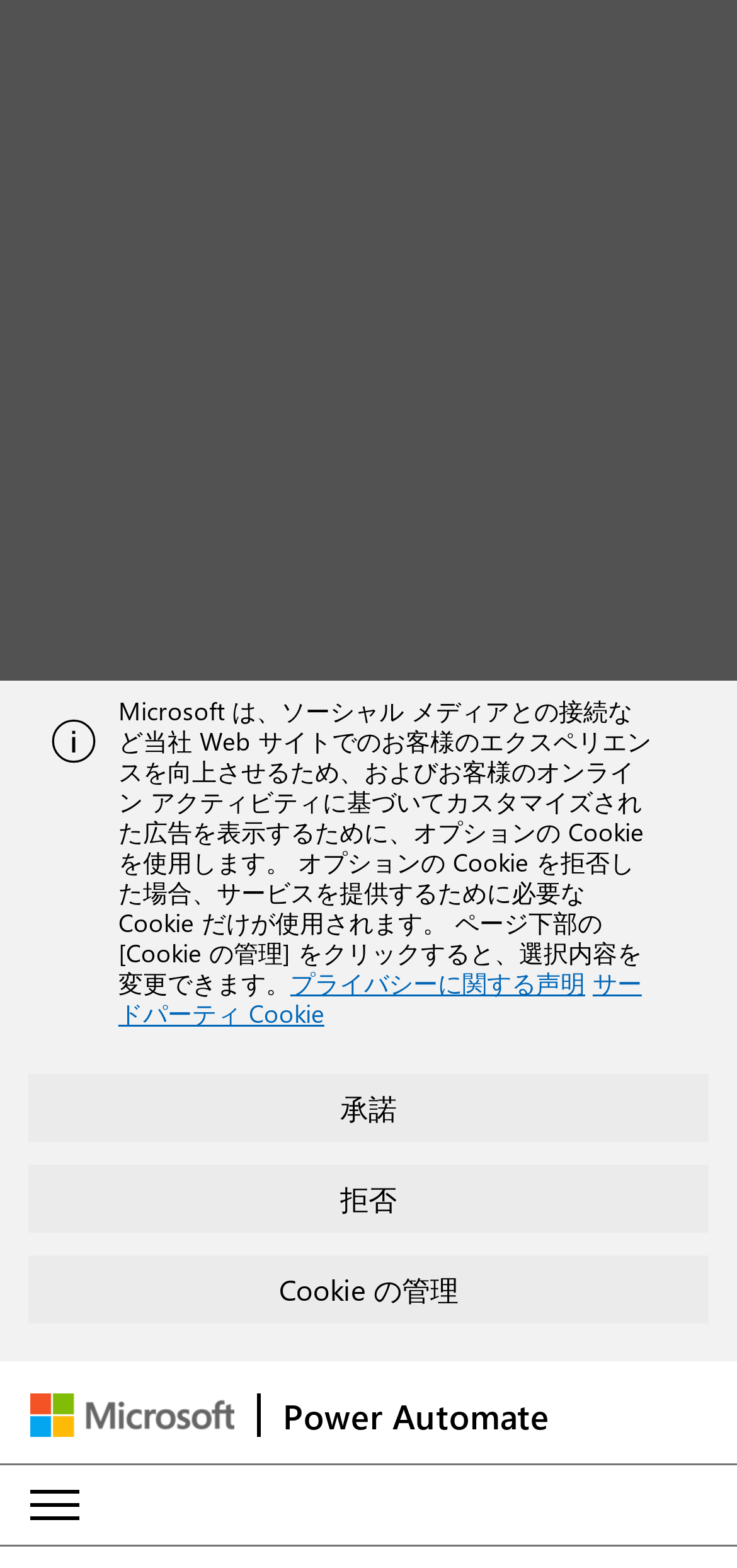Identify the bounding box coordinates for the element you need to click to achieve the following task: "Go to Power Automate Home". The coordinates must be four float values ranging from 0 to 1, formatted as [left, top, right, bottom].

[0.353, 0.869, 0.776, 0.934]